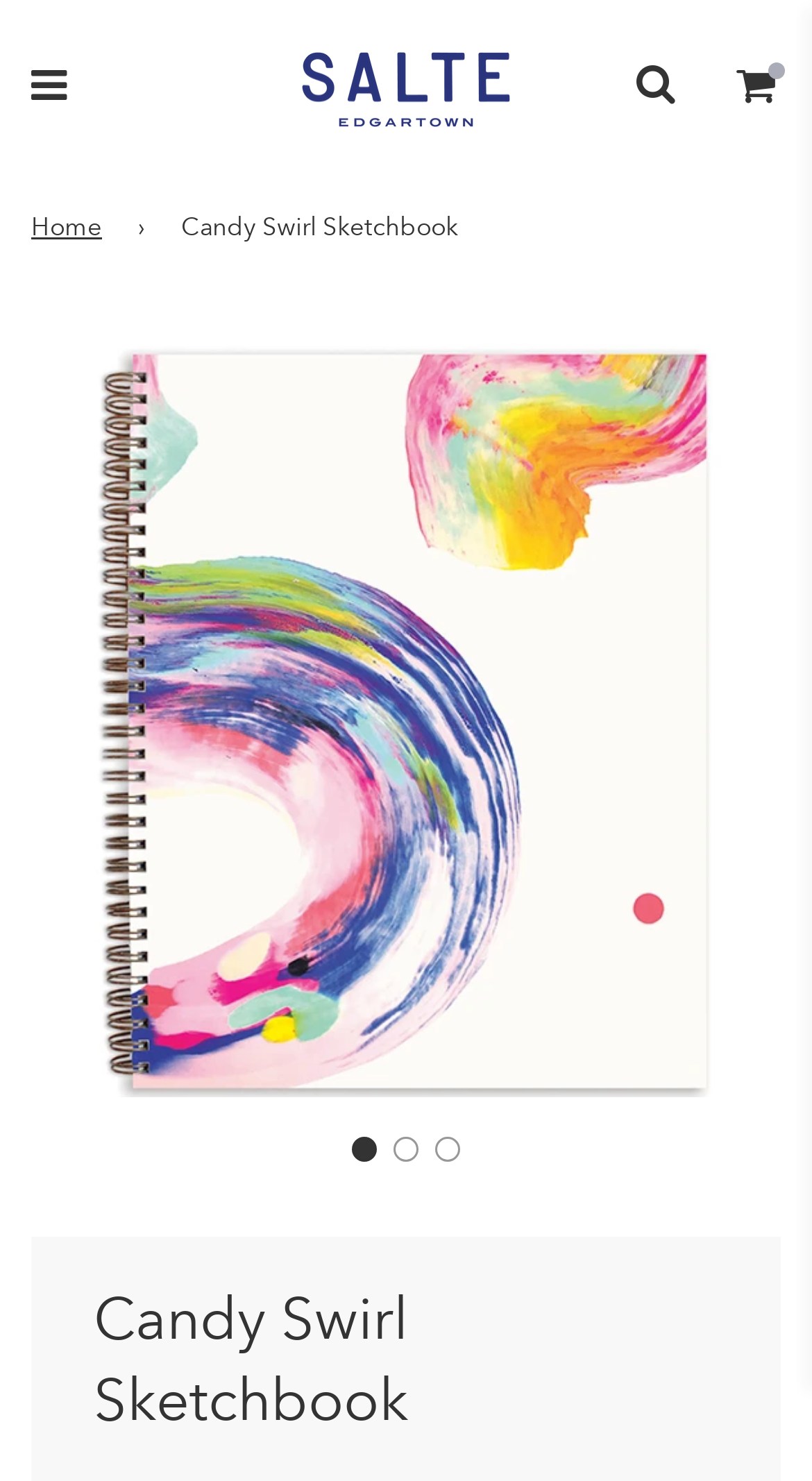Describe all visible elements and their arrangement on the webpage.

This webpage is about a product called the "Candy Swirl Sketchbook" from Salte. At the top left, there is a navigation menu with a "Home" link. Next to it, the product name "Candy Swirl Sketchbook" is displayed prominently. 

On the top right, there are three social media links, represented by icons, and a link to the Salte brand, accompanied by a small image of the brand's logo. 

Below the navigation menu, a large image of the product takes up most of the page, showcasing the hand-painted, matboard cover journal. 

At the bottom of the page, there are three buttons to navigate through different slides, likely showing different views or features of the product. 

Finally, at the very bottom, the product name "Candy Swirl Sketchbook" is repeated as a heading, possibly summarizing the content of the page.